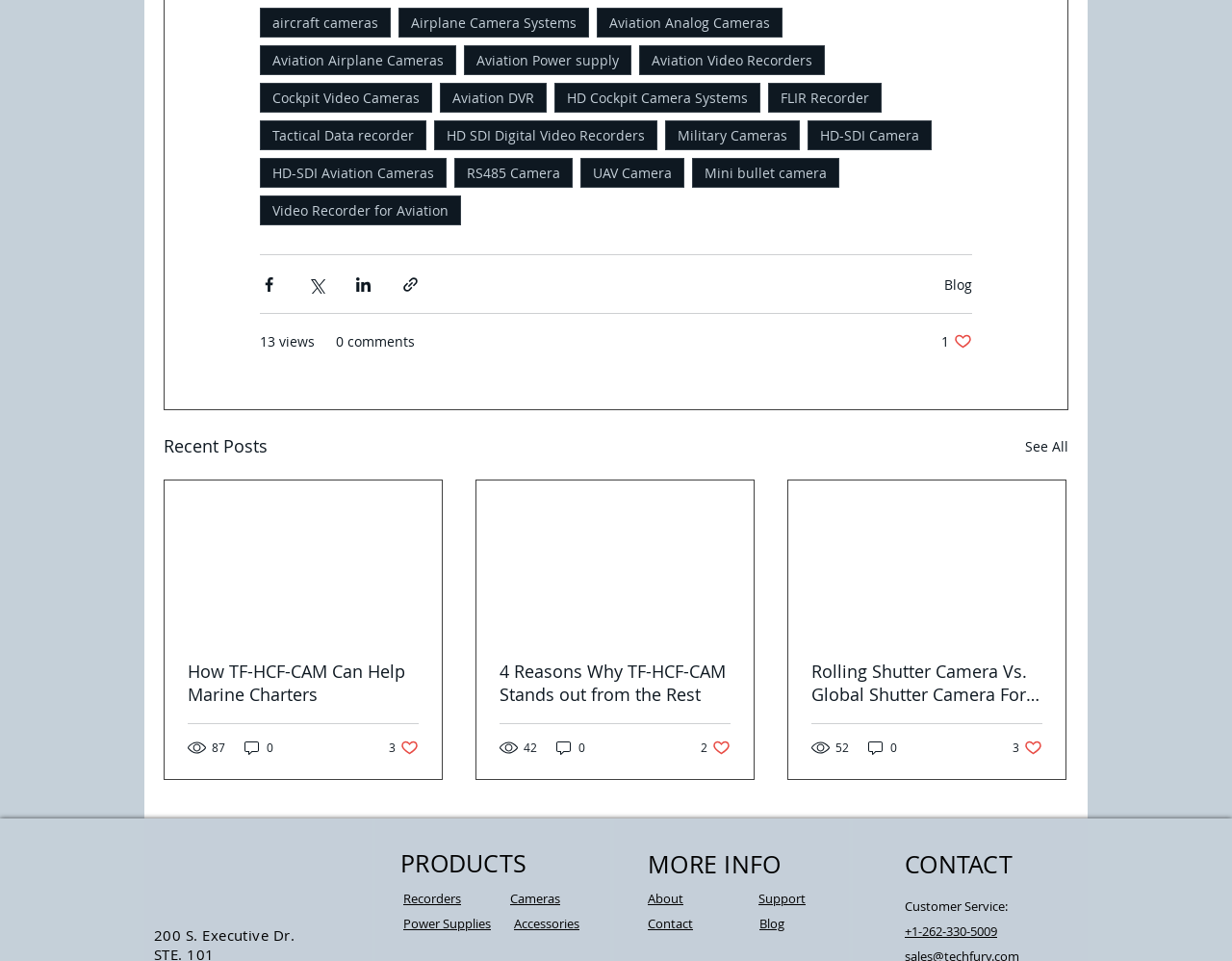Can you find the bounding box coordinates for the UI element given this description: "UAV Camera"? Provide the coordinates as four float numbers between 0 and 1: [left, top, right, bottom].

[0.471, 0.165, 0.555, 0.196]